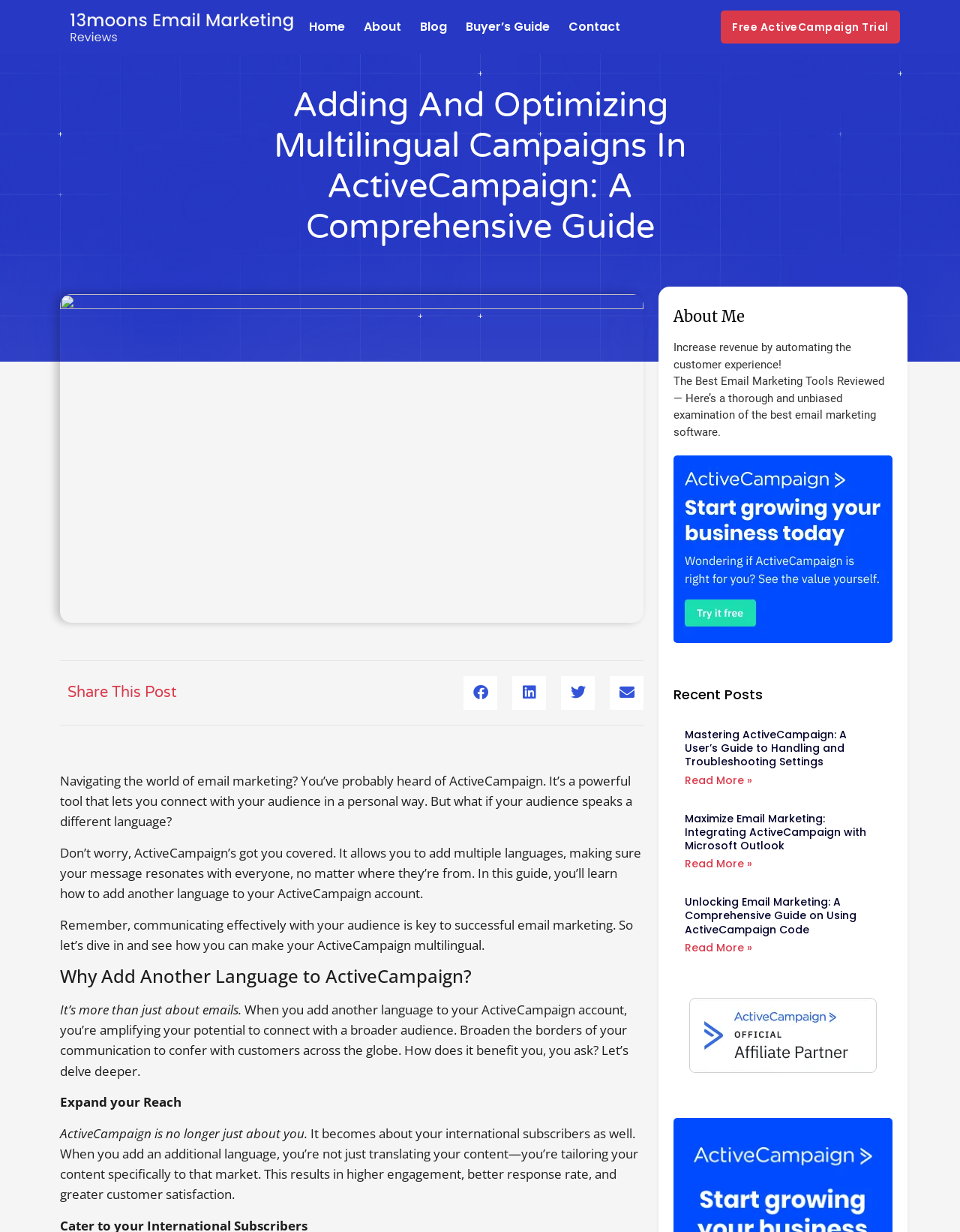Please find the bounding box coordinates of the section that needs to be clicked to achieve this instruction: "Click on the 'Free ActiveCampaign Trial' button".

[0.751, 0.009, 0.937, 0.035]